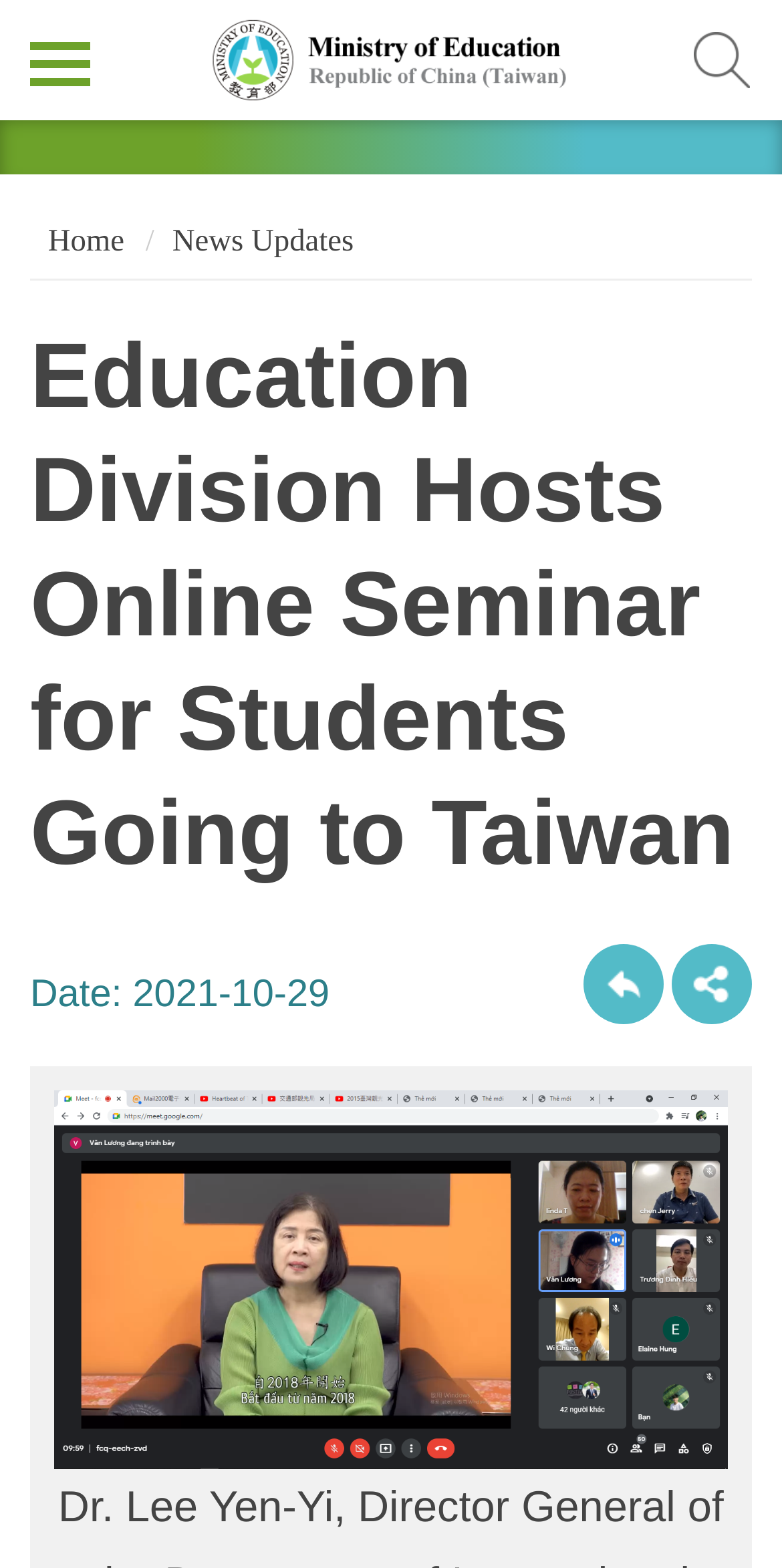What is the purpose of the 'share' button?
Provide a comprehensive and detailed answer to the question.

I inferred the purpose of the 'share' button by its label 'share分享按鈕', which suggests that it is used to share the current webpage.